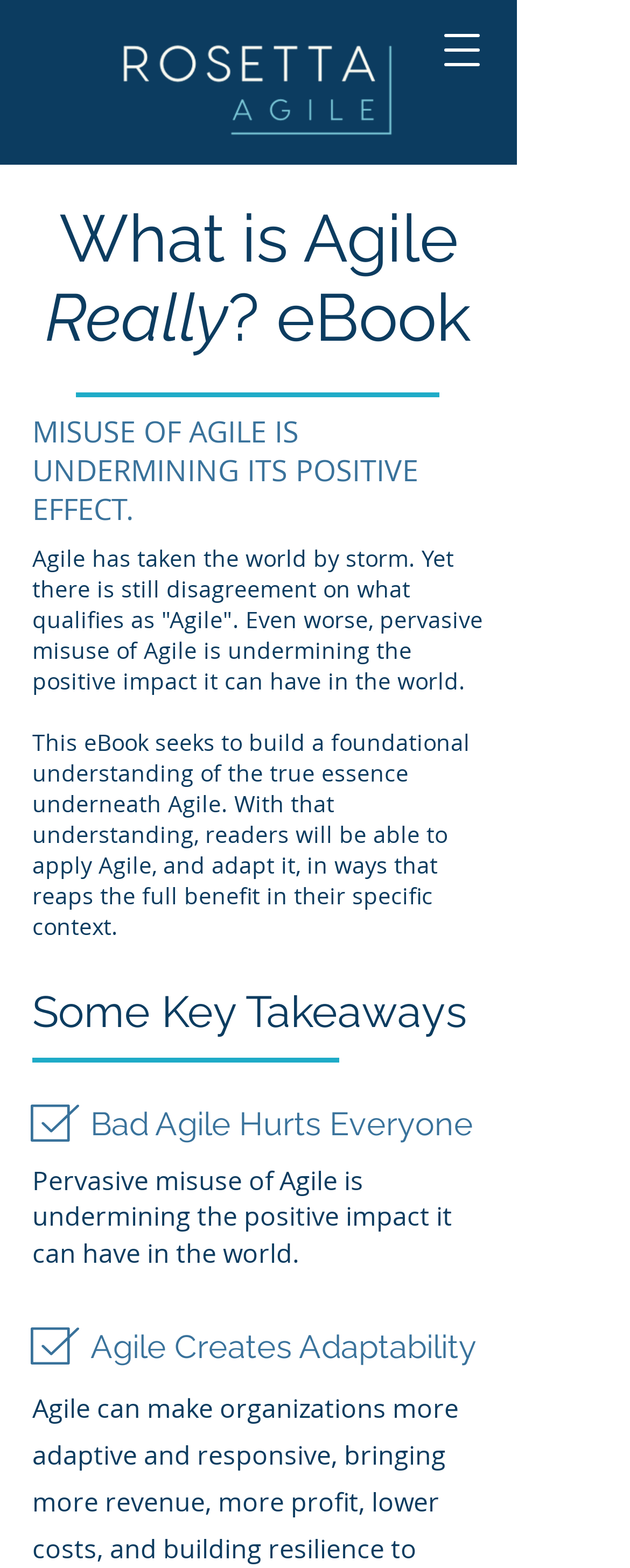Describe all the key features and sections of the webpage thoroughly.

The webpage is about an eBook titled "What is Agile Really?" by Jardena London. At the top left corner, there is a logo of Rosetta Agile, which is an image linked to the Rosetta Agile website. Next to the logo, there is a button to open the navigation menu. 

Below the logo, there is a heading that displays the title of the eBook. Underneath the title, there are three paragraphs of text that introduce the concept of Agile and the purpose of the eBook. The text explains that Agile has become popular, but its misuse is undermining its positive effects, and the eBook aims to provide a foundational understanding of Agile to help readers apply it effectively.

Further down, there are three headings that highlight some key takeaways from the eBook. The first heading is "Some Key Takeaways", followed by "Bad Agile Hurts Everyone" and "Agile Creates Adaptability". These headings are positioned in a vertical column, with the first one at the top and the last one at the bottom.